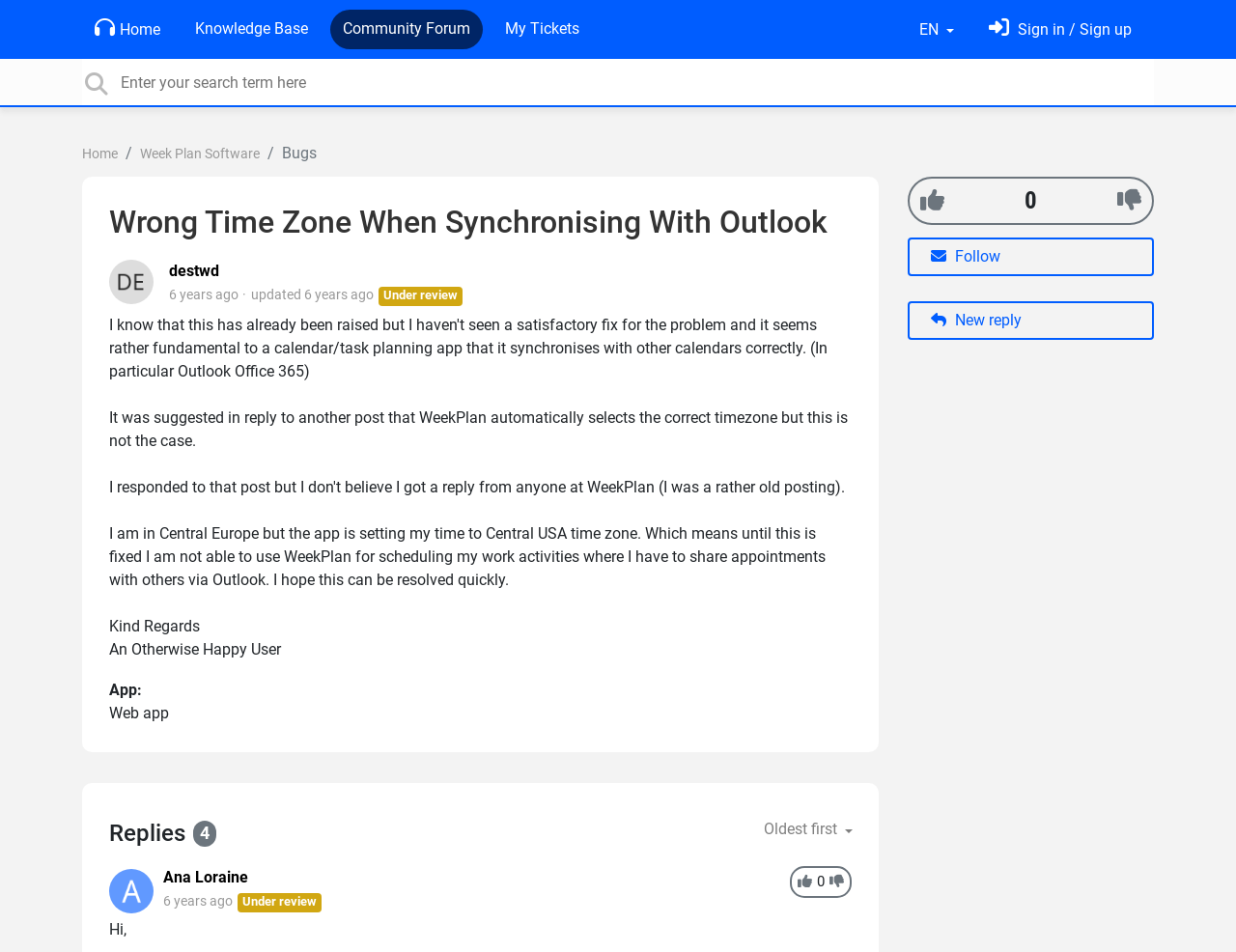Could you please study the image and provide a detailed answer to the question:
What is the time zone issue described in the post?

The time zone issue described in the post is that the app is setting the time to Central USA time zone instead of Central Europe time zone, which is the correct time zone for the user.